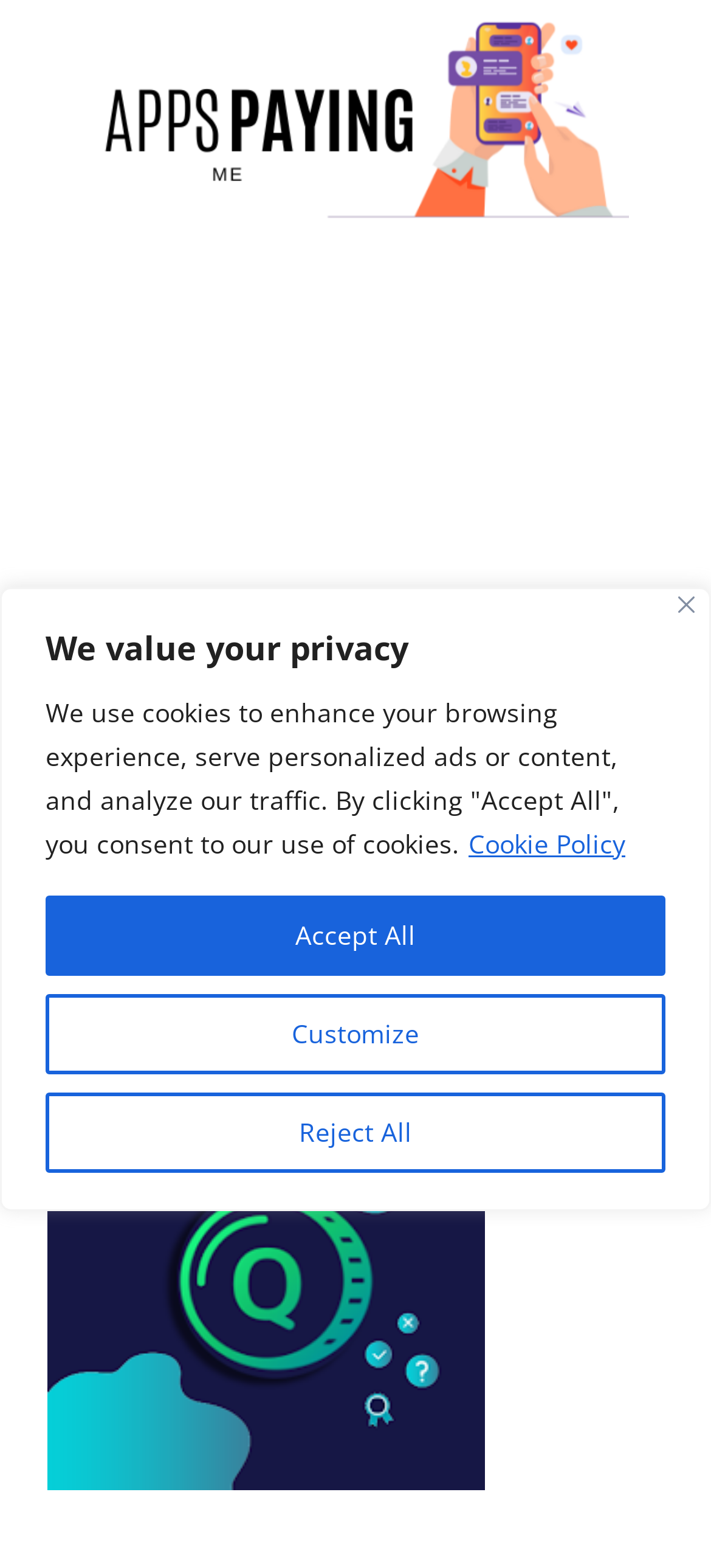Find the UI element described as: "aria-label="Advertisement" name="aswift_5" title="Advertisement"" and predict its bounding box coordinates. Ensure the coordinates are four float numbers between 0 and 1, [left, top, right, bottom].

[0.0, 0.175, 1.0, 0.553]